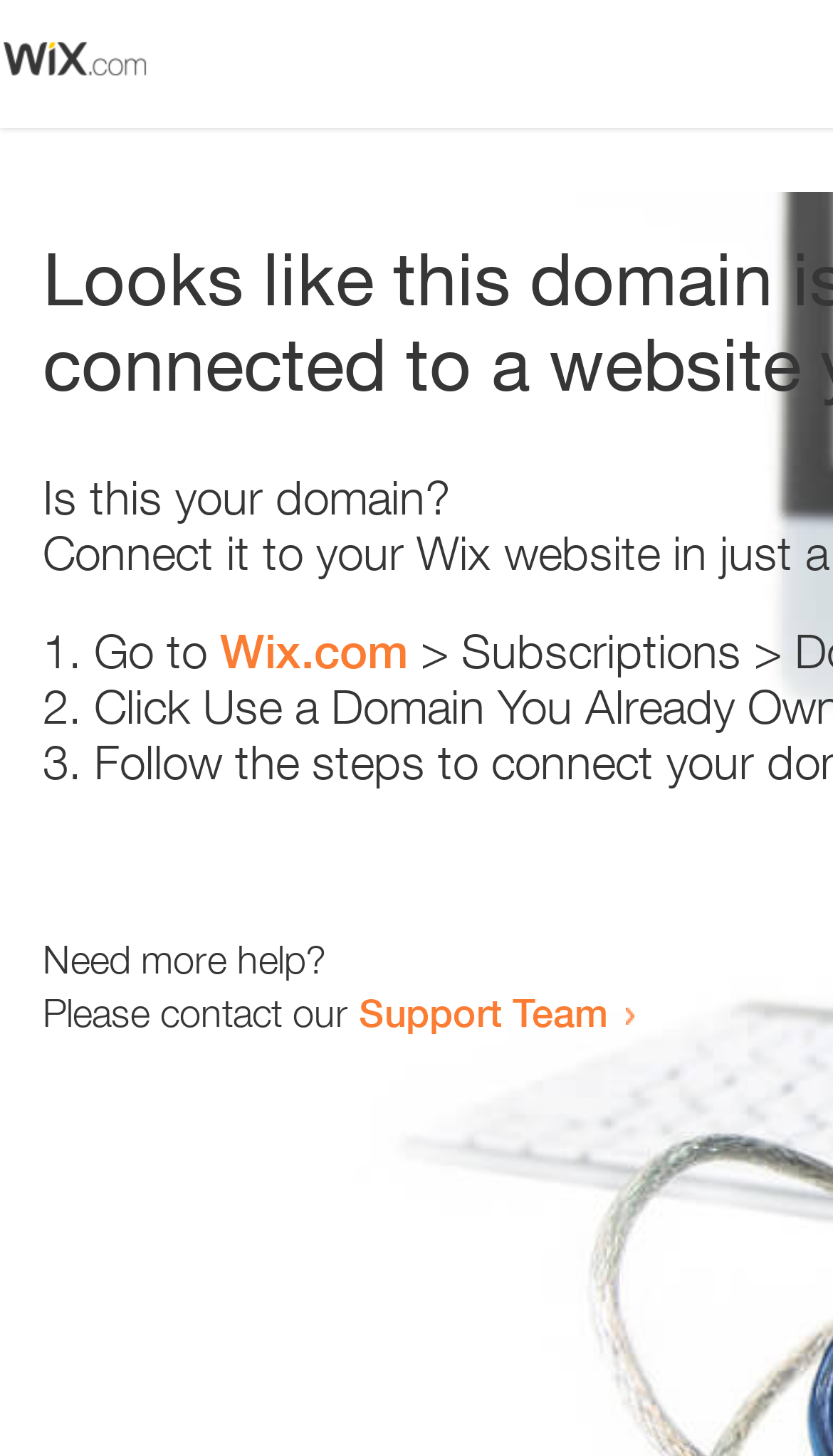Find the bounding box of the UI element described as follows: "Support Team".

[0.431, 0.679, 0.731, 0.711]